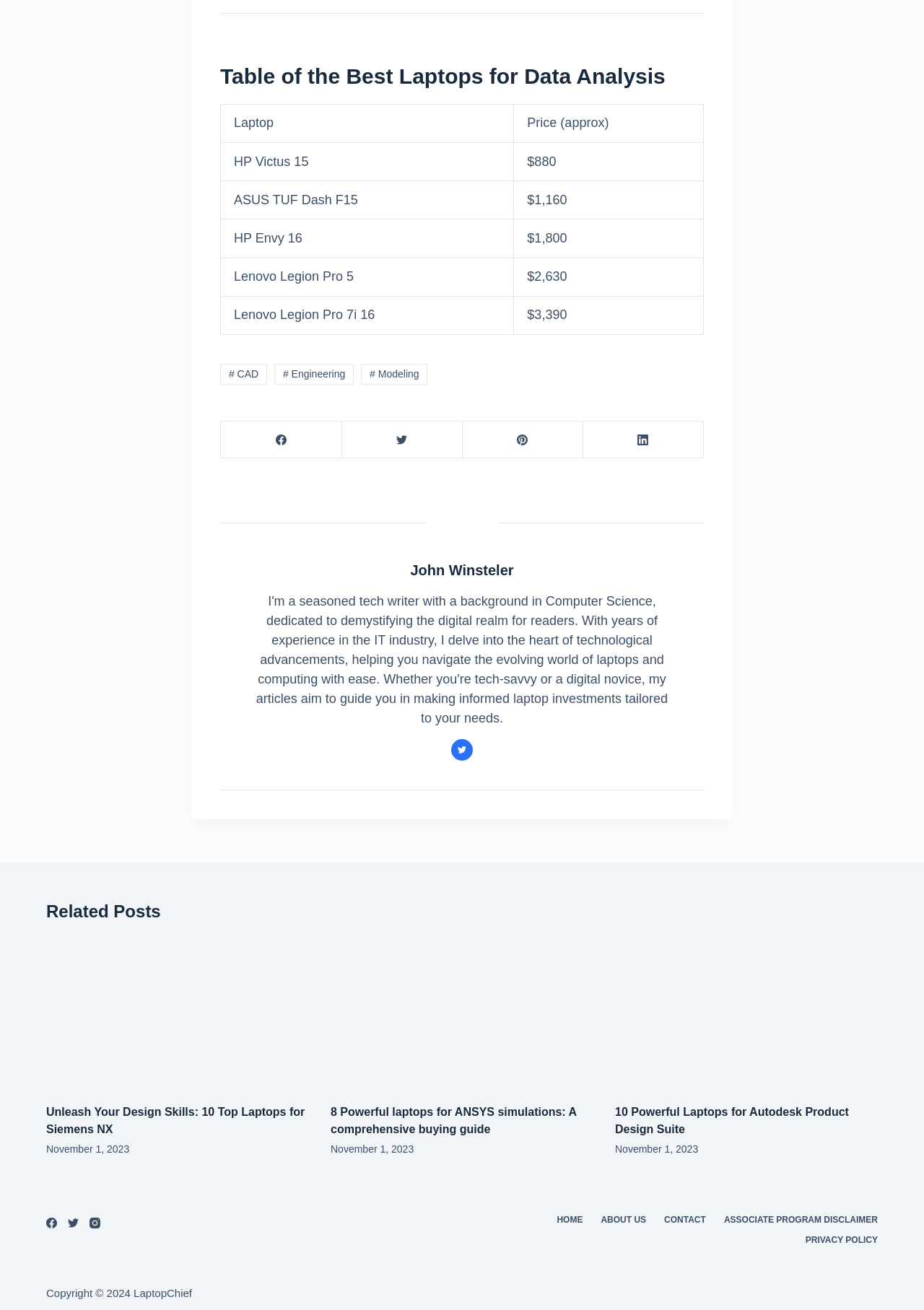Determine the bounding box coordinates of the clickable region to execute the instruction: "Read the '10 Powerful Laptops for Autodesk Product Design Suite' article". The coordinates should be four float numbers between 0 and 1, denoted as [left, top, right, bottom].

[0.666, 0.717, 0.95, 0.83]